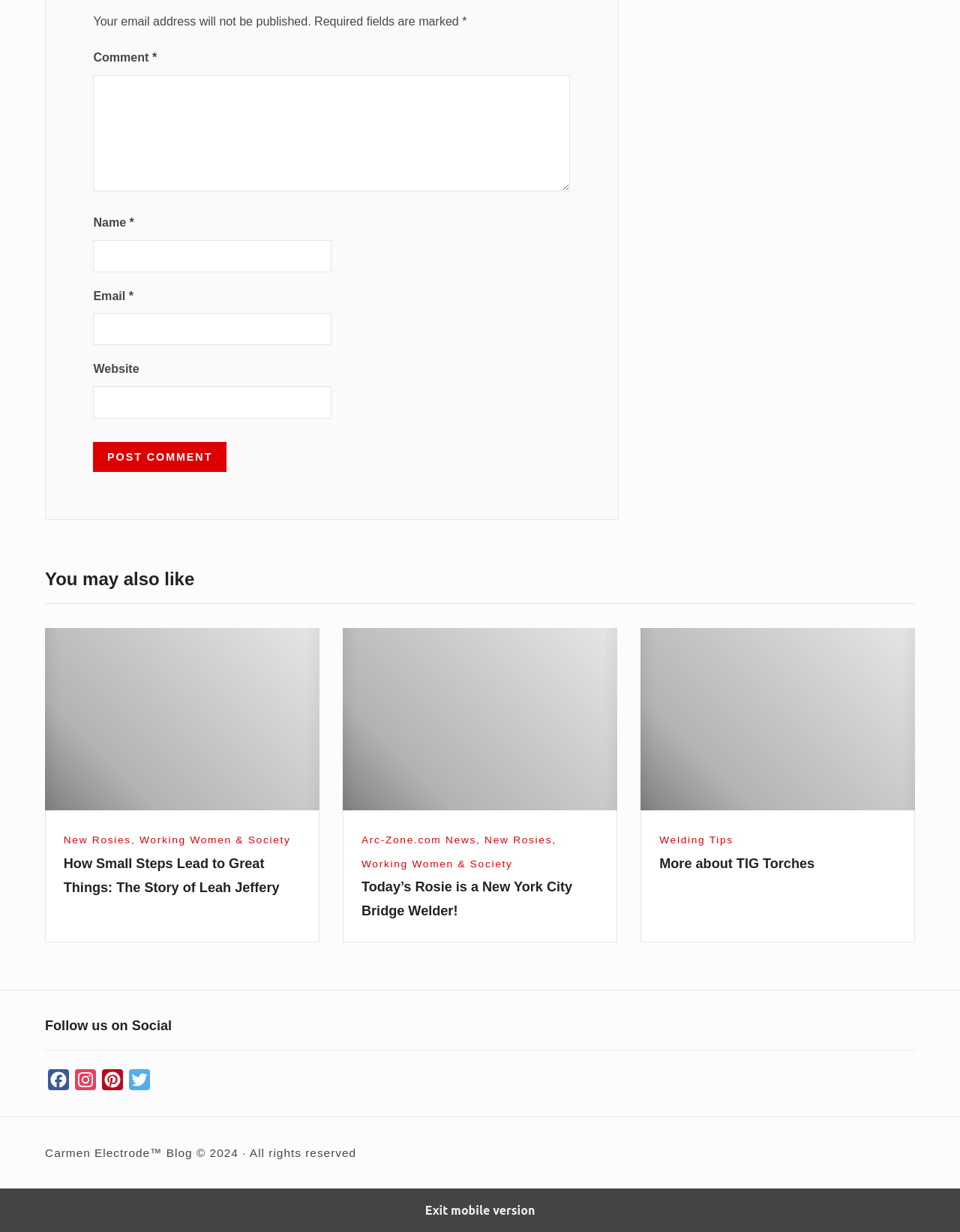For the element described, predict the bounding box coordinates as (top-left x, top-left y, bottom-right x, bottom-right y). All values should be between 0 and 1. Element description: New Rosies

[0.066, 0.677, 0.137, 0.686]